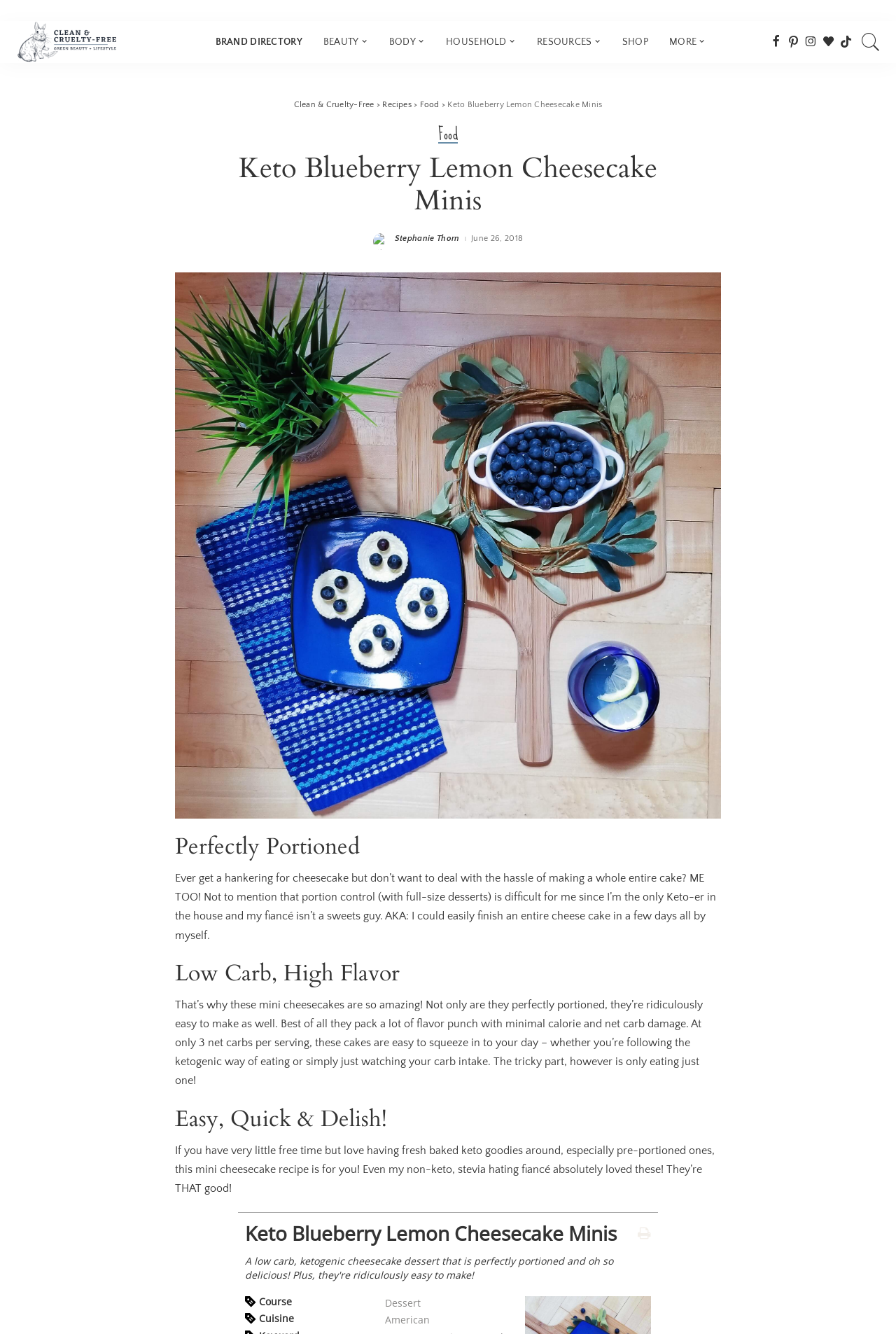What is the author of the recipe?
Please provide a detailed and thorough answer to the question.

I found the answer by looking at the text on the webpage, which states 'Posted by Stephanie Thorn'.